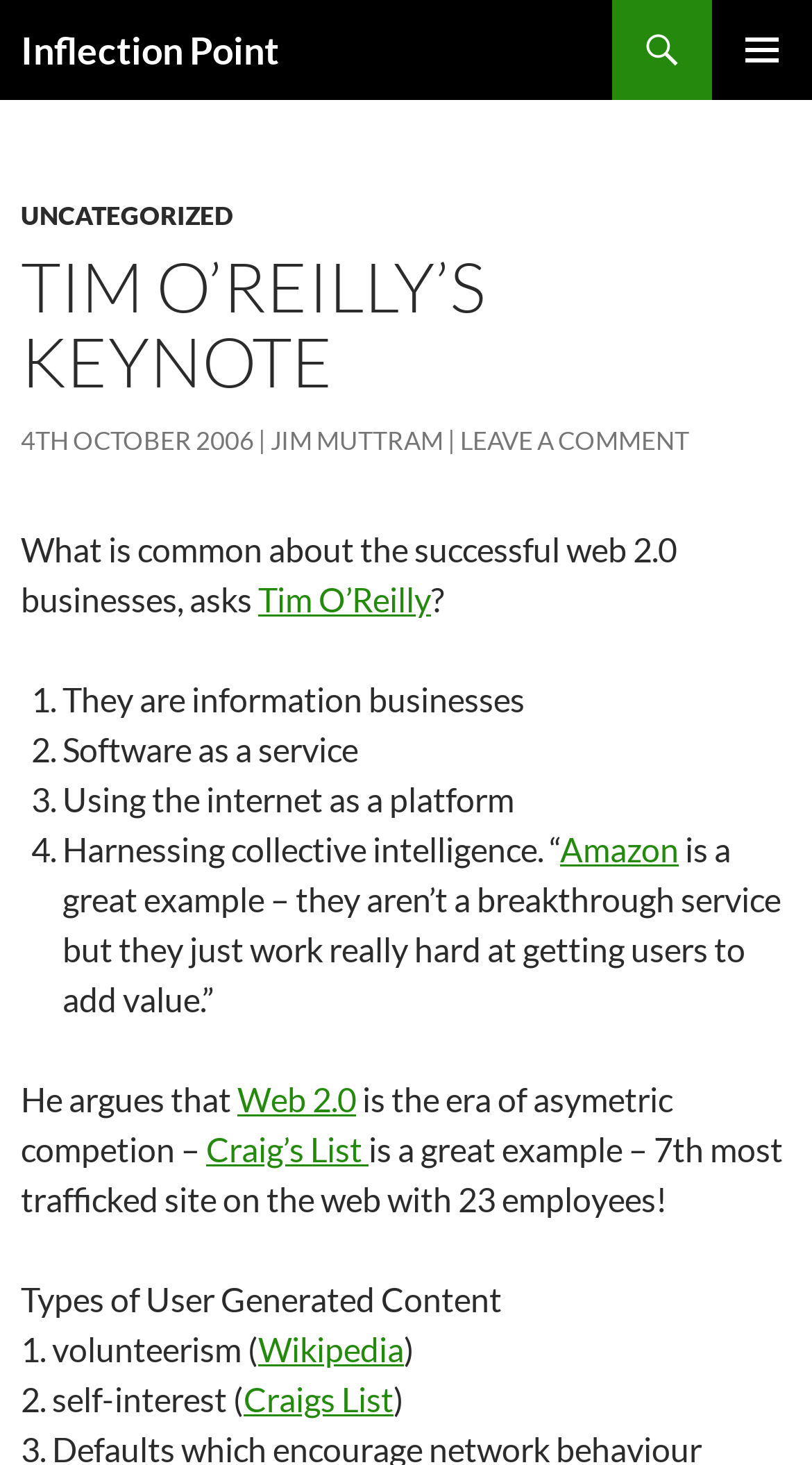Indicate the bounding box coordinates of the element that must be clicked to execute the instruction: "Click the LEAVE A COMMENT link". The coordinates should be given as four float numbers between 0 and 1, i.e., [left, top, right, bottom].

[0.567, 0.29, 0.849, 0.311]